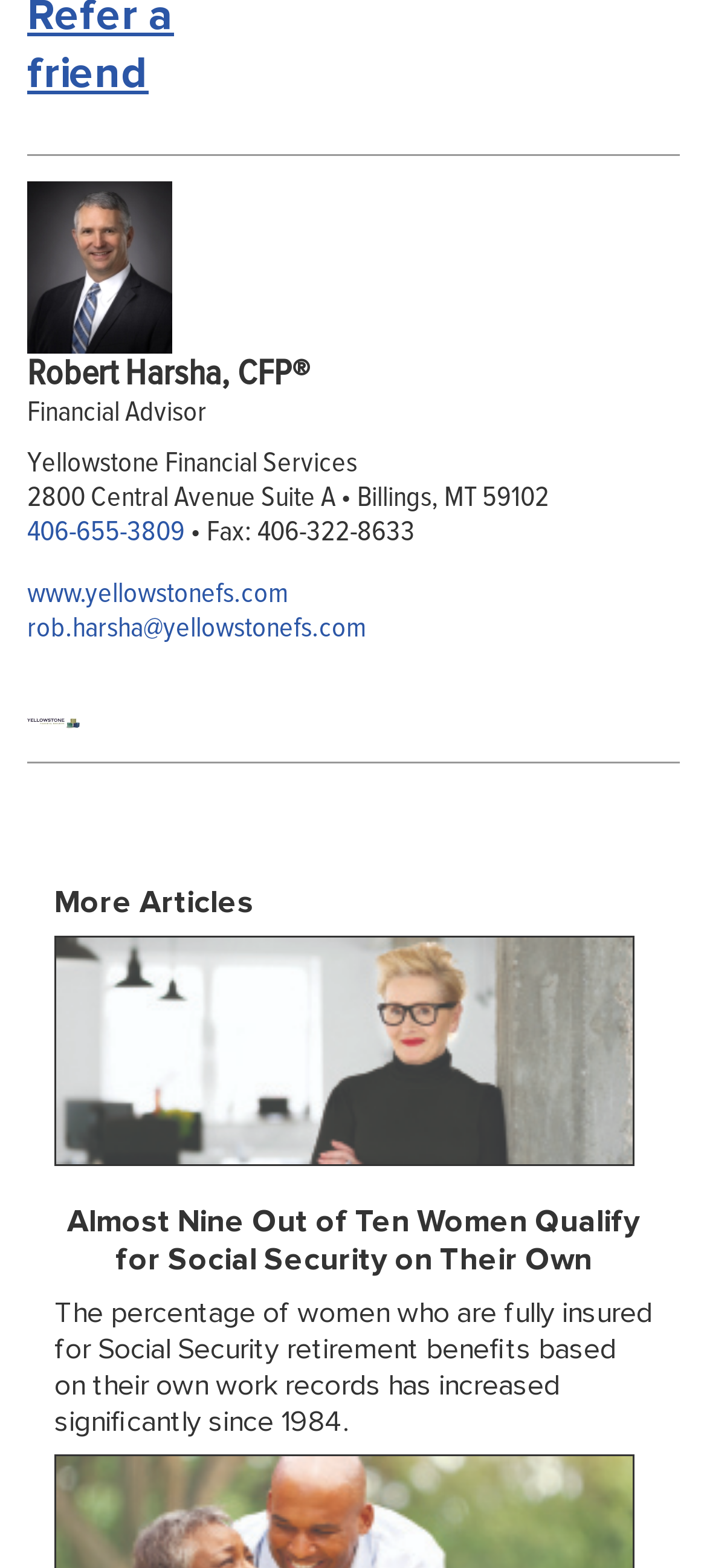What is the name of the financial advisor?
Provide an in-depth and detailed explanation in response to the question.

The name of the financial advisor can be found in the profile picture description, which is 'Robert Harsha, CFP®'s Profile Picture'.